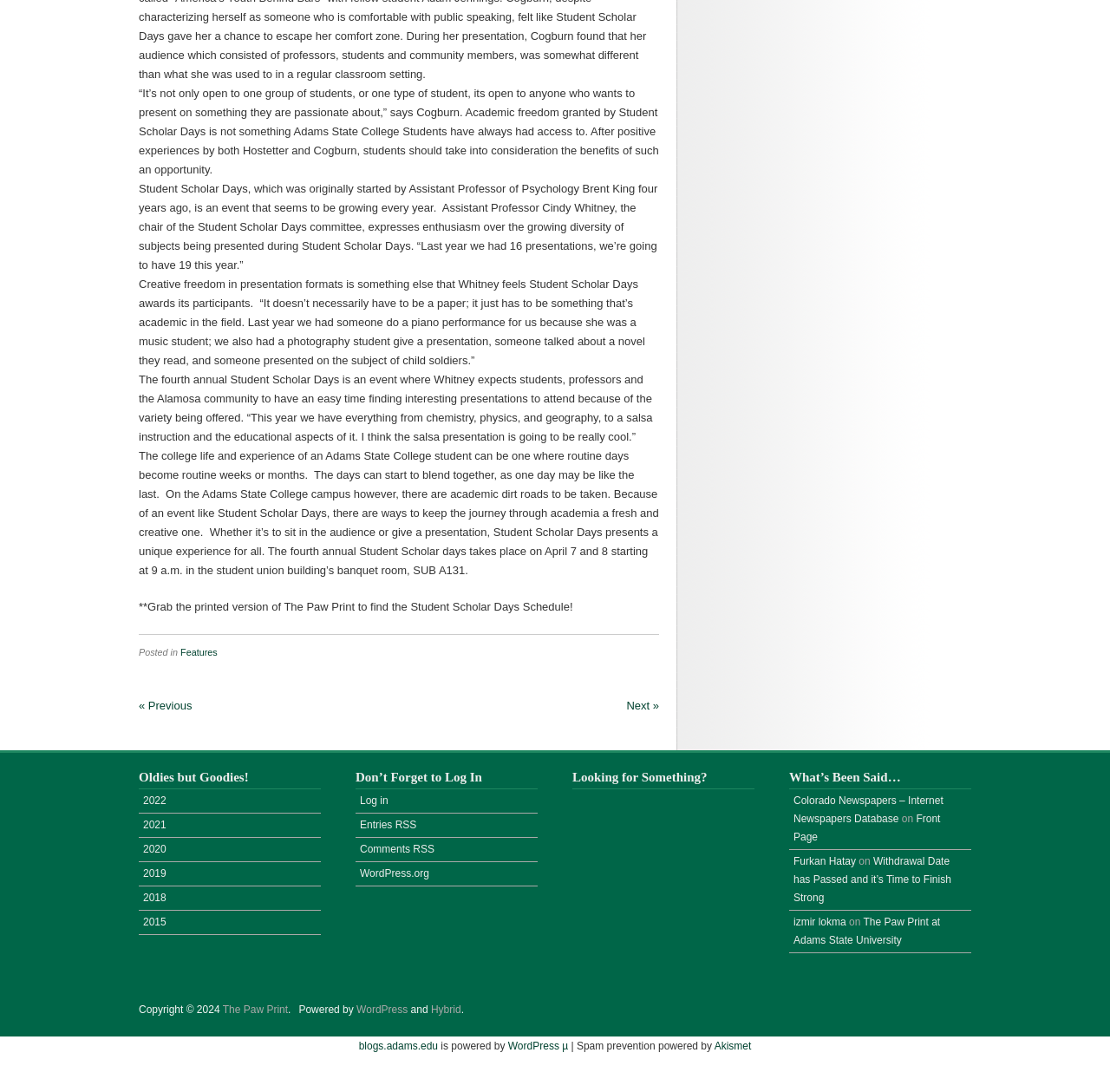Determine the bounding box coordinates for the element that should be clicked to follow this instruction: "Click on the '2022' link". The coordinates should be given as four float numbers between 0 and 1, in the format [left, top, right, bottom].

[0.129, 0.728, 0.15, 0.739]